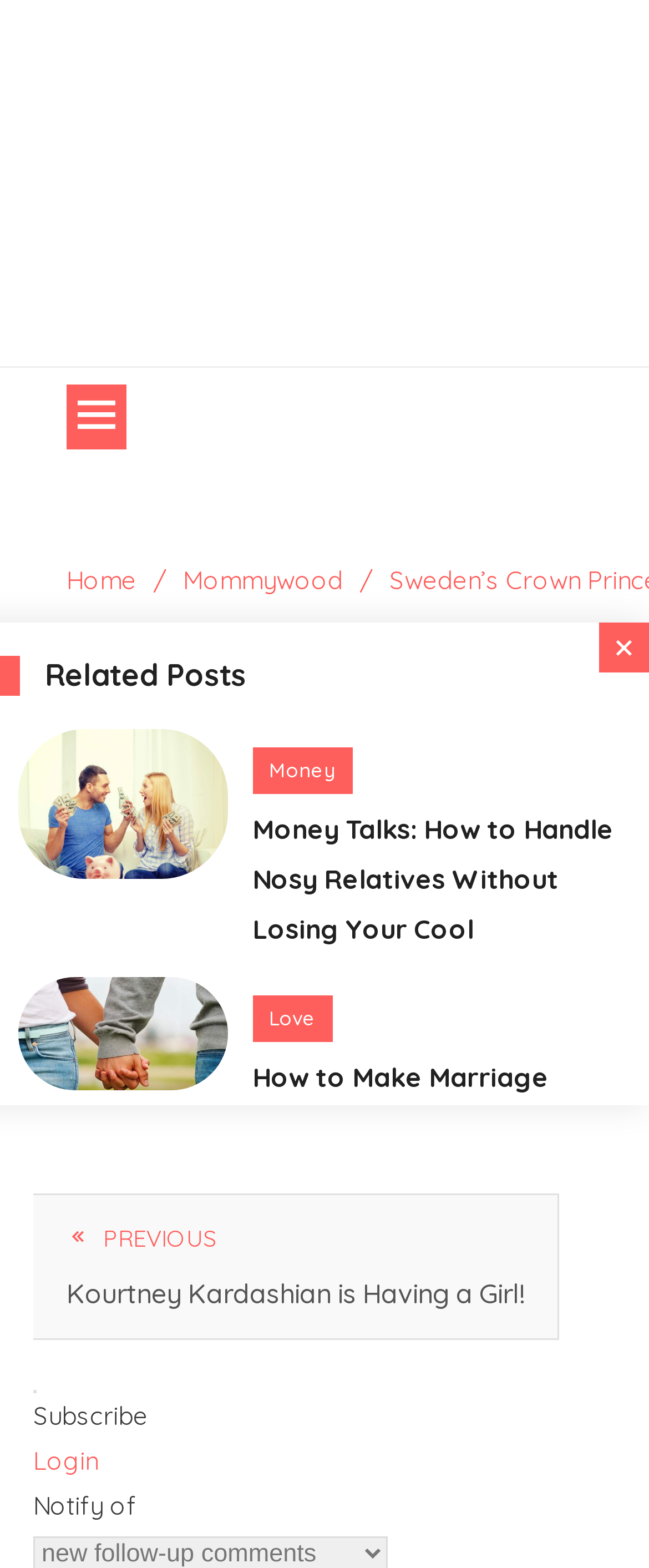Please give a succinct answer using a single word or phrase:
How many links are in the primary menu?

2